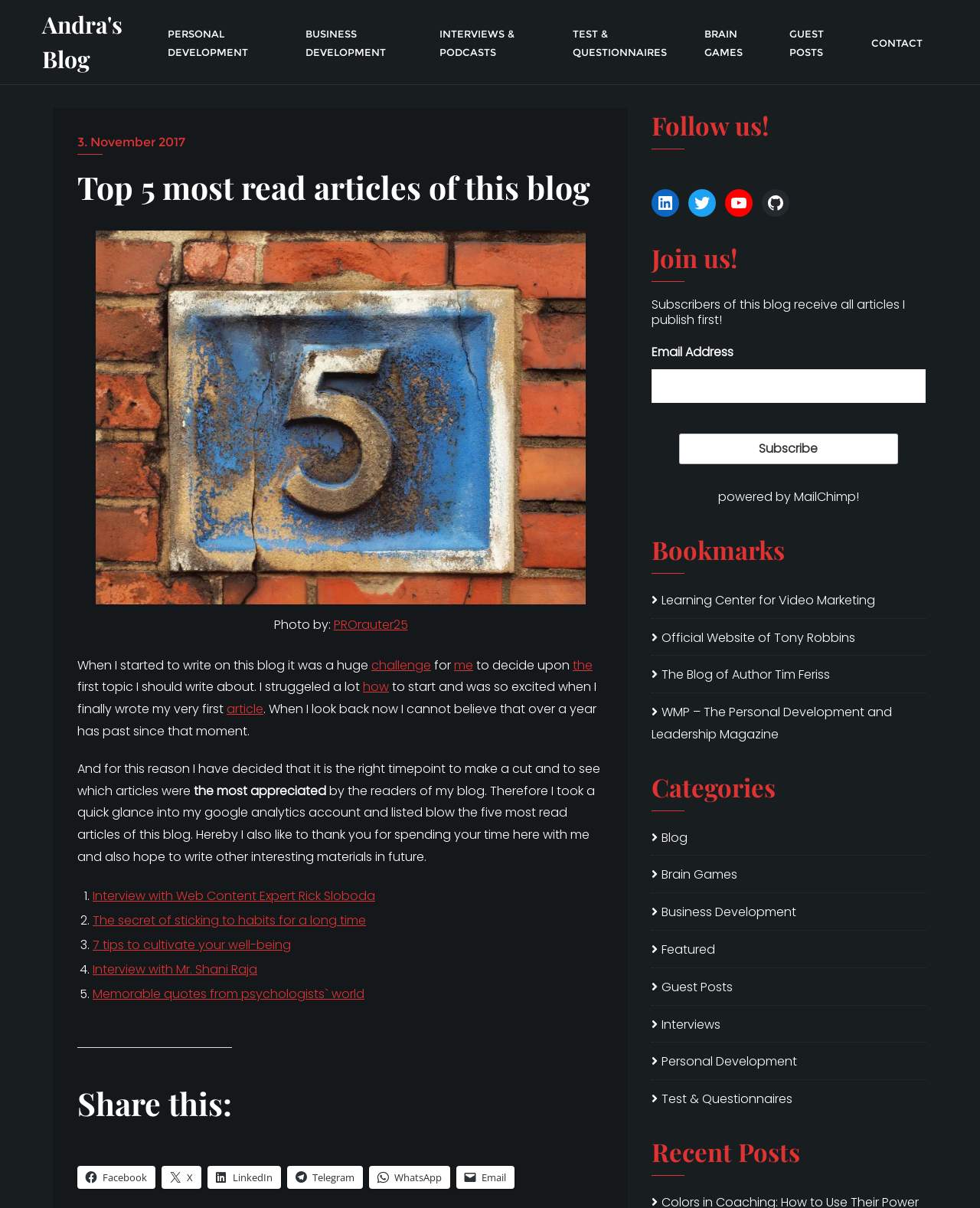What are the categories of articles on this blog?
Using the details shown in the screenshot, provide a comprehensive answer to the question.

I found the answer by examining the links under the 'Categories' heading, which lists various categories such as 'Personal Development', 'Business Development', 'Brain Games', and more.